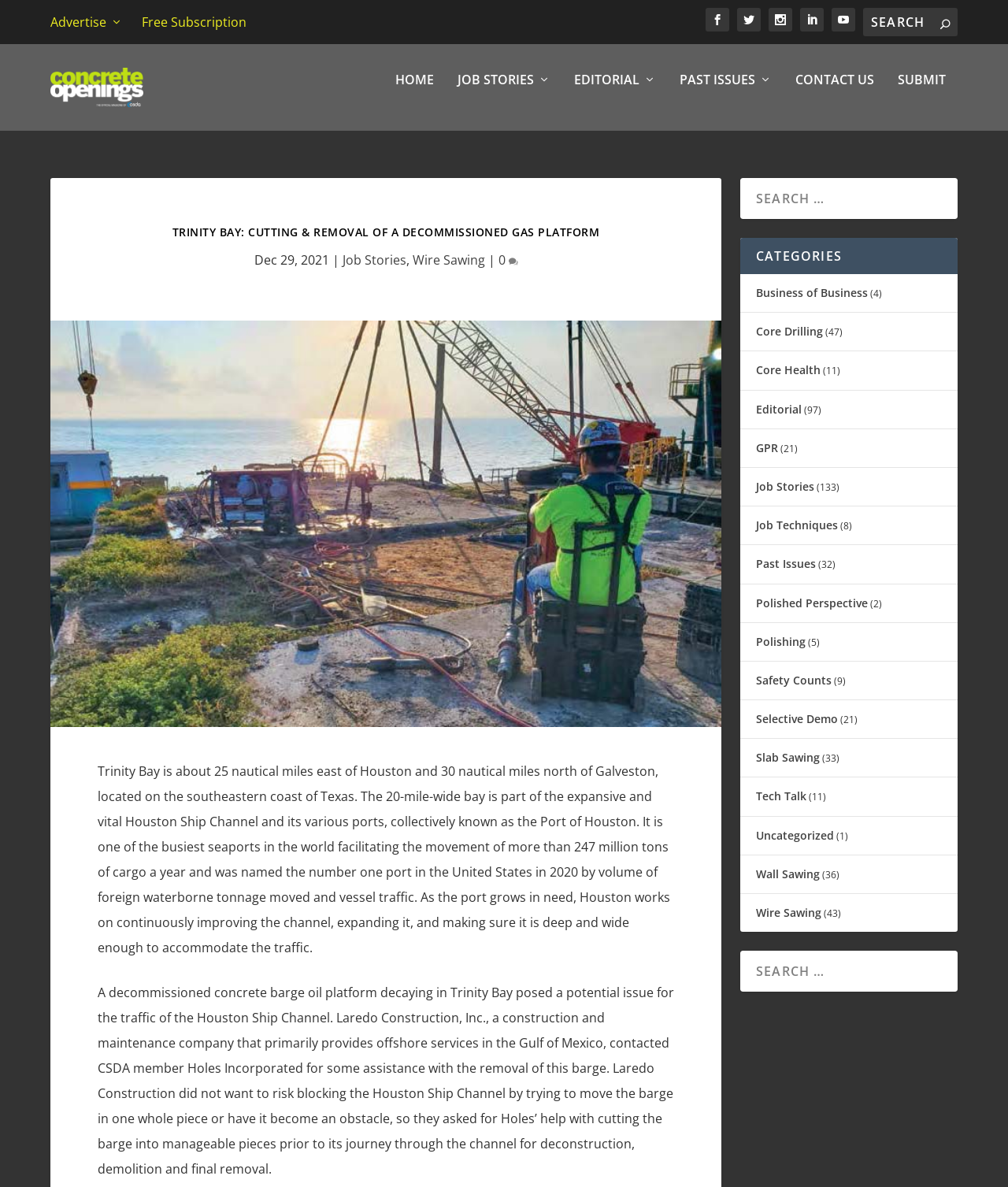Bounding box coordinates should be provided in the format (top-left x, top-left y, bottom-right x, bottom-right y) with all values between 0 and 1. Identify the bounding box for this UI element: Slab Sawing

[0.75, 0.632, 0.813, 0.644]